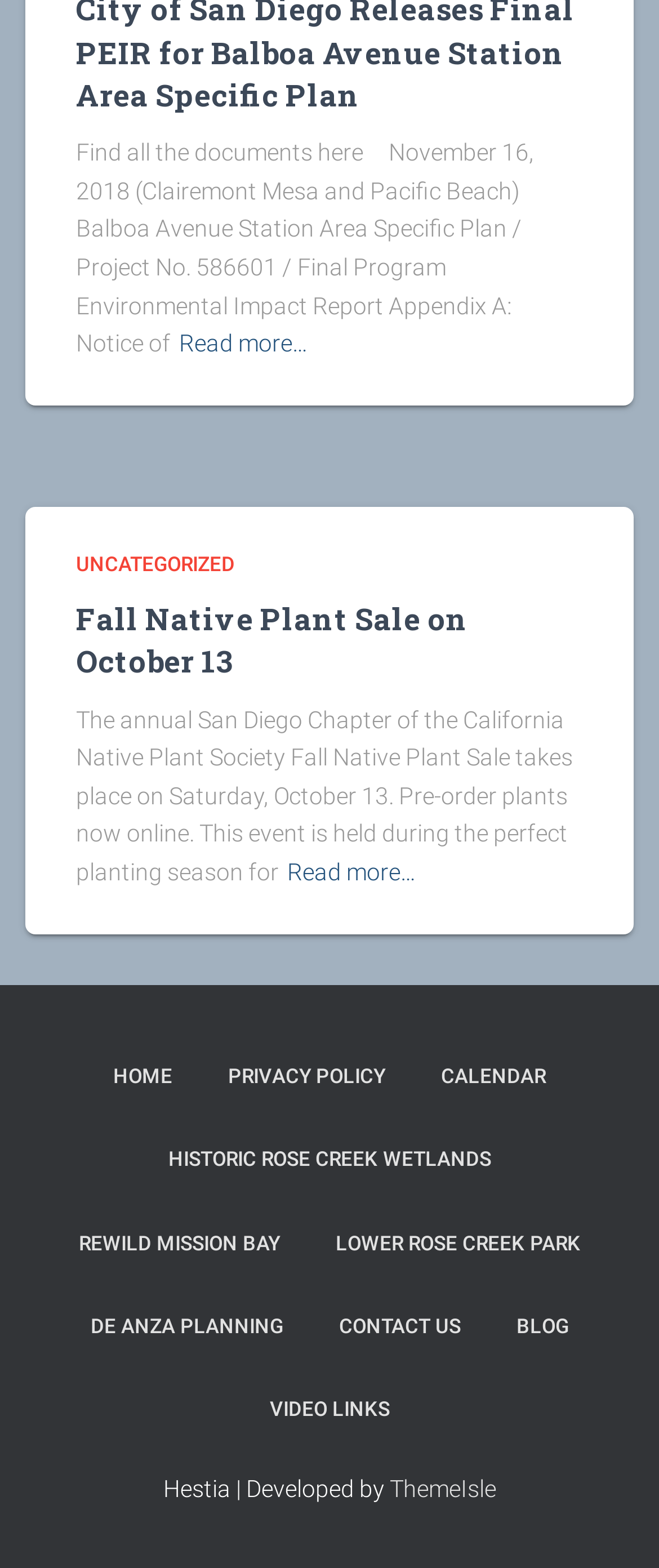Identify and provide the bounding box coordinates of the UI element described: "Privacy Policy". The coordinates should be formatted as [left, top, right, bottom], with each number being a float between 0 and 1.

[0.308, 0.66, 0.623, 0.714]